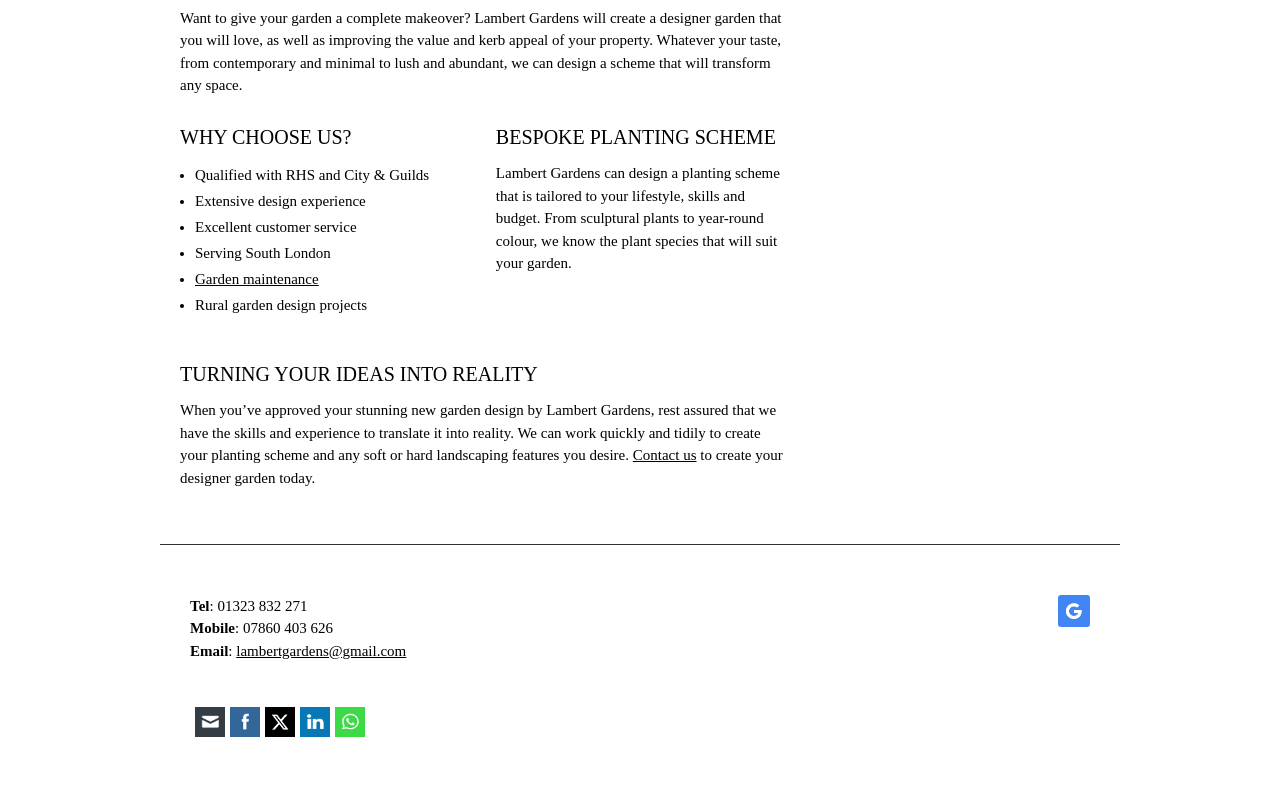Please identify the bounding box coordinates of the element I need to click to follow this instruction: "Follow by Email".

[0.152, 0.89, 0.176, 0.928]